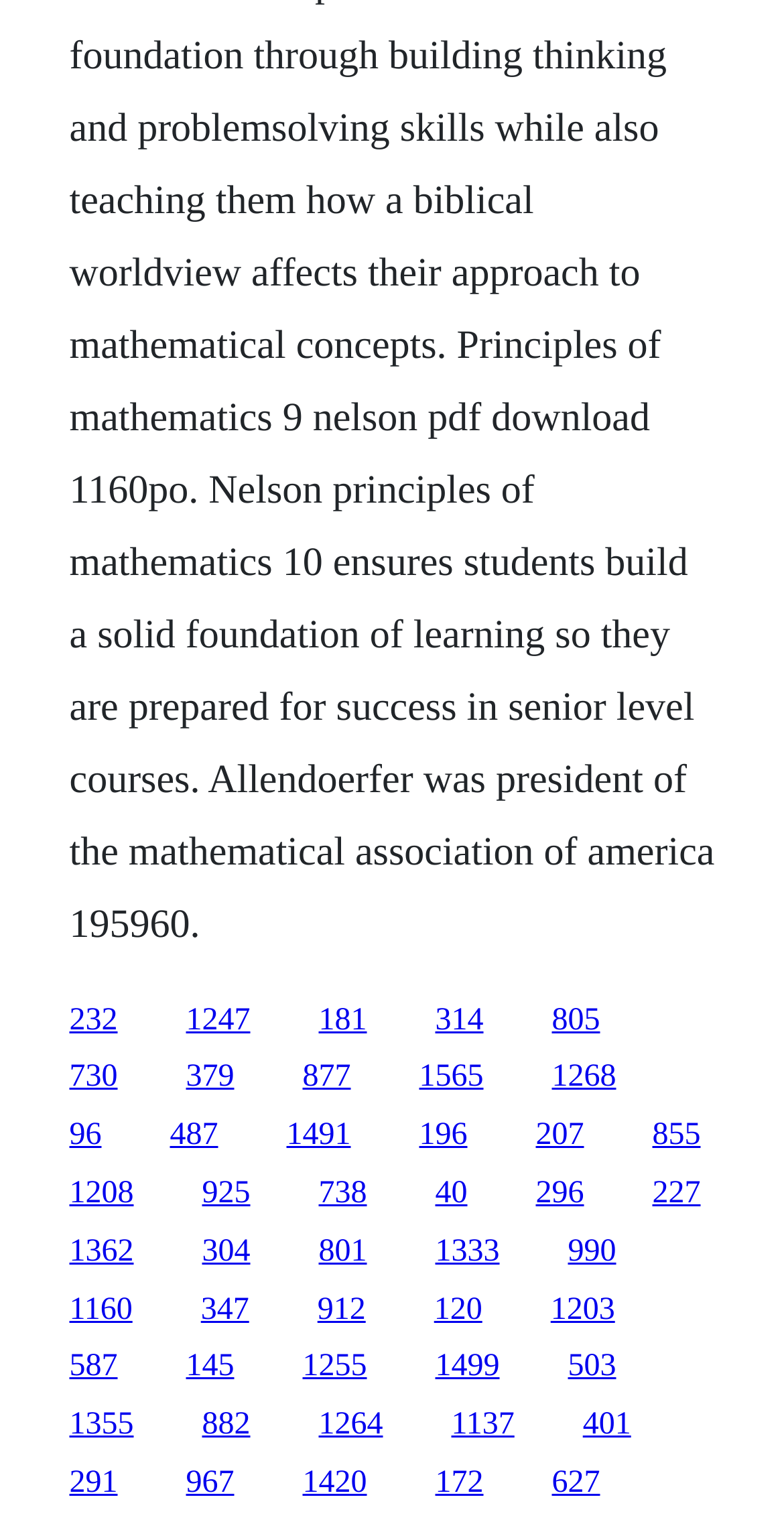Please identify the bounding box coordinates of the element's region that I should click in order to complete the following instruction: "access the twenty-first link". The bounding box coordinates consist of four float numbers between 0 and 1, i.e., [left, top, right, bottom].

[0.832, 0.769, 0.894, 0.791]